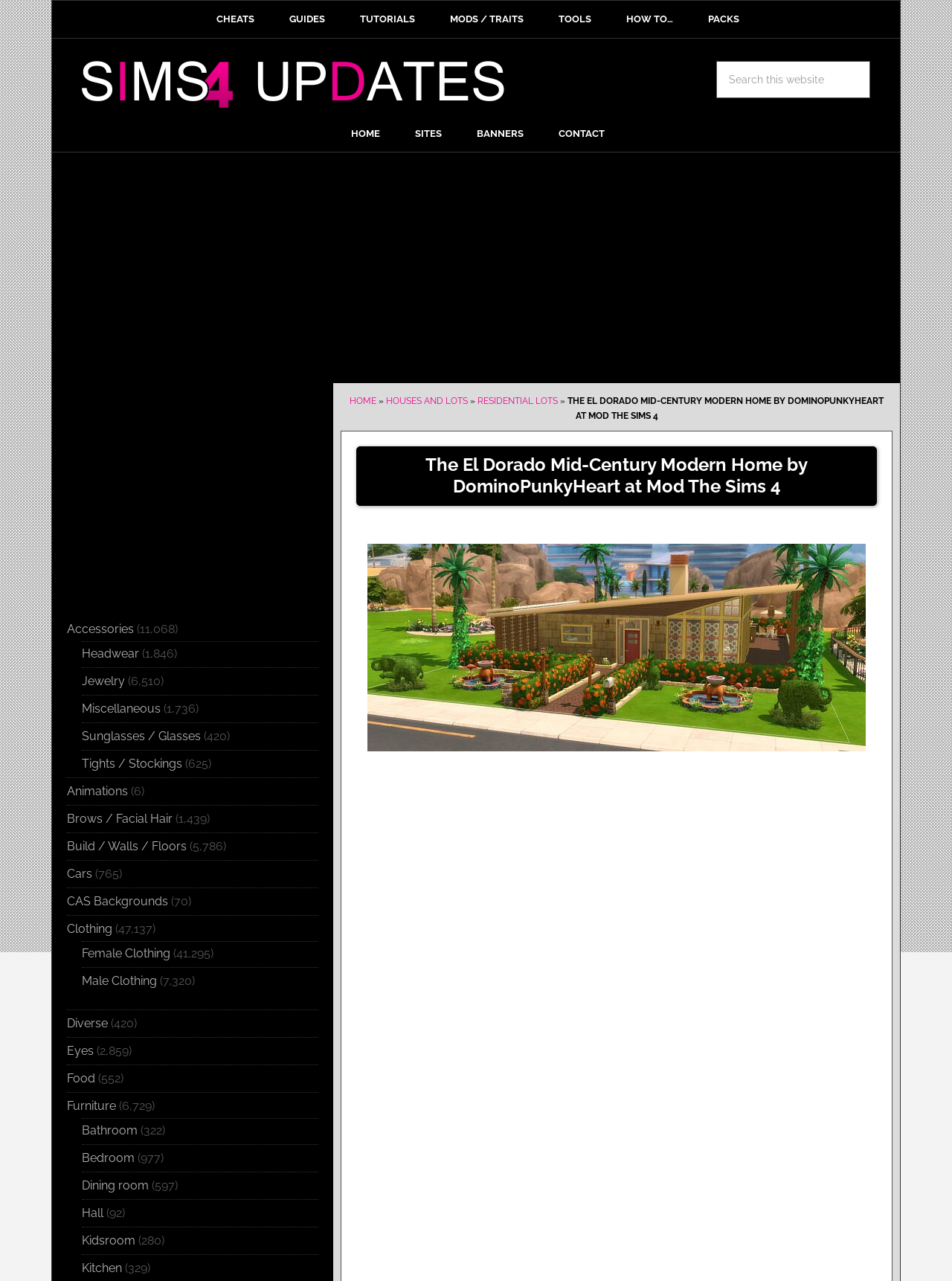Please specify the bounding box coordinates in the format (top-left x, top-left y, bottom-right x, bottom-right y), with values ranging from 0 to 1. Identify the bounding box for the UI component described as follows: Home

[0.367, 0.309, 0.395, 0.317]